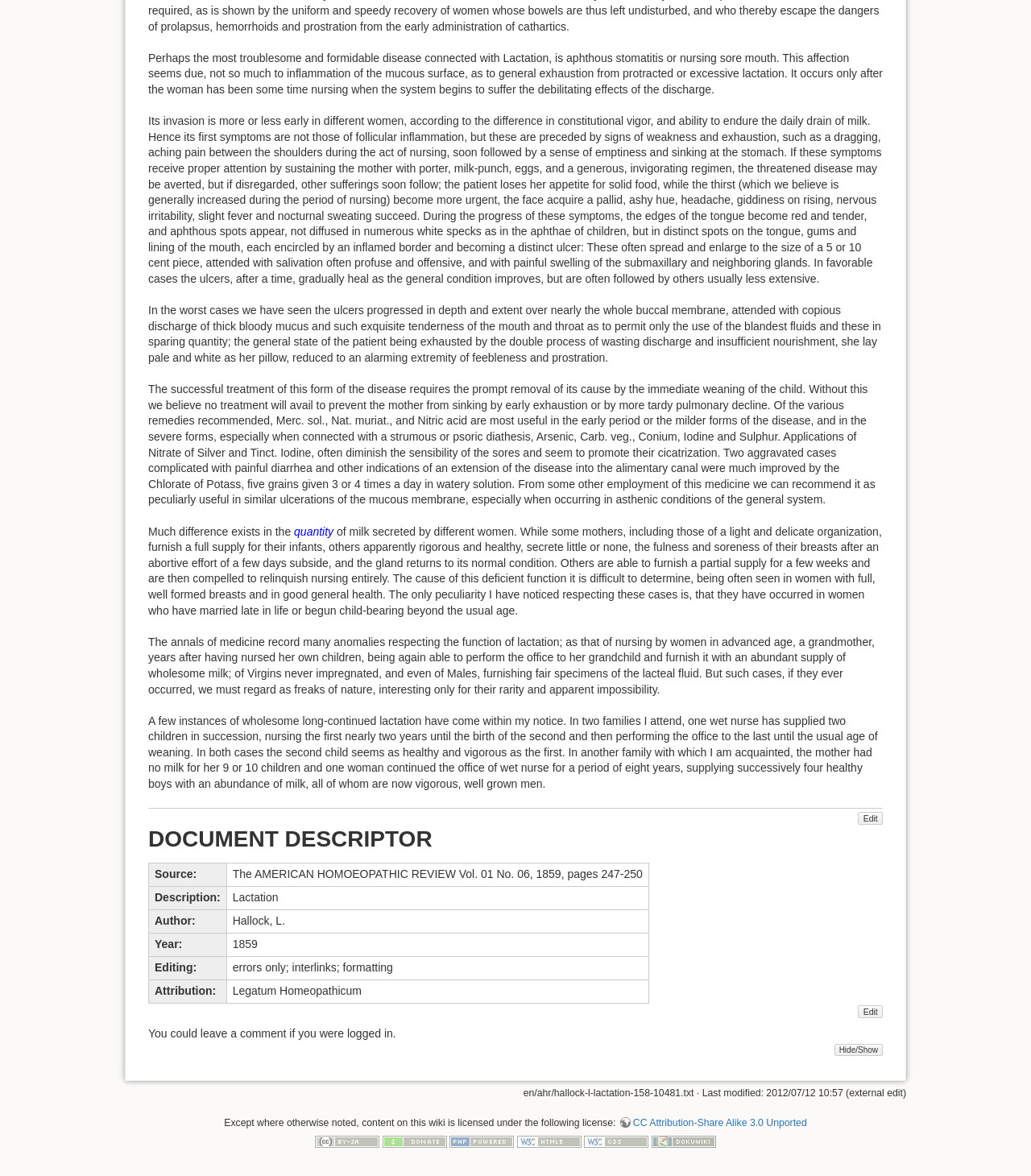Using the format (top-left x, top-left y, bottom-right x, bottom-right y), provide the bounding box coordinates for the described UI element. All values should be floating point numbers between 0 and 1: alt="CC Attribution-Share Alike 3.0 Unported"

[0.306, 0.966, 0.368, 0.975]